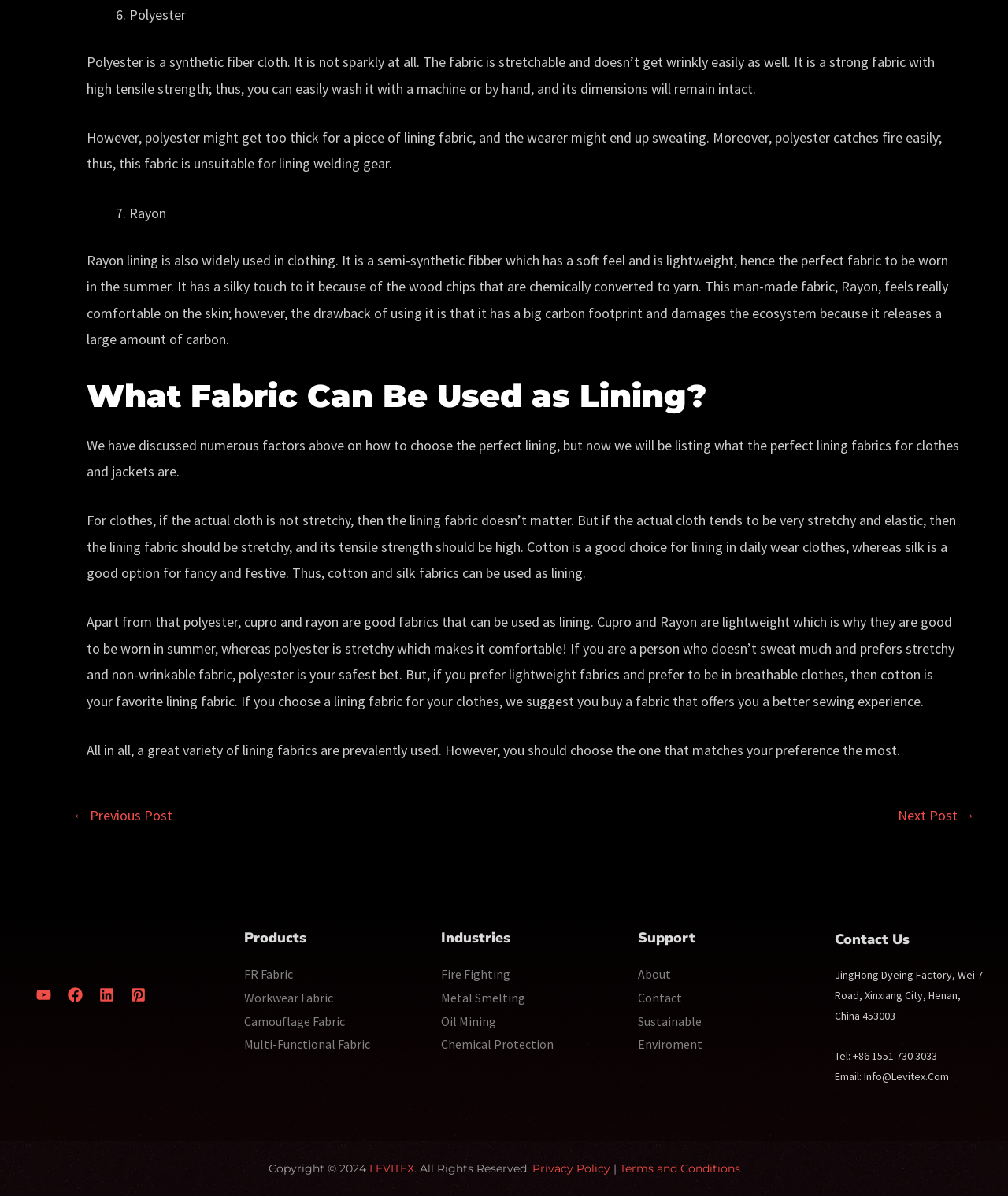Provide the bounding box coordinates for the UI element that is described as: "About".

[0.633, 0.808, 0.666, 0.821]